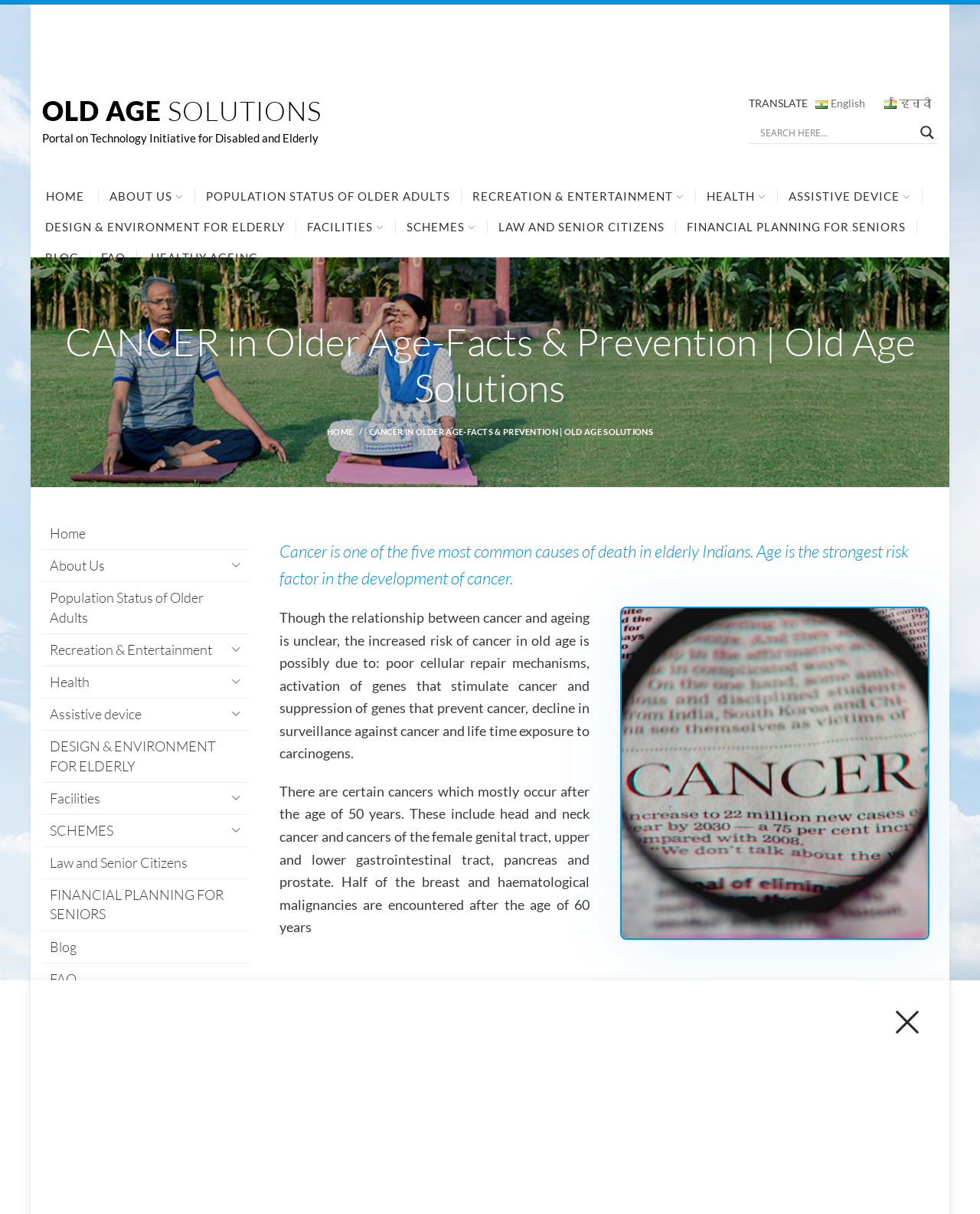Please identify the bounding box coordinates of the element on the webpage that should be clicked to follow this instruction: "go to the home page". The bounding box coordinates should be given as four float numbers between 0 and 1, formatted as [left, top, right, bottom].

[0.035, 0.149, 0.1, 0.174]